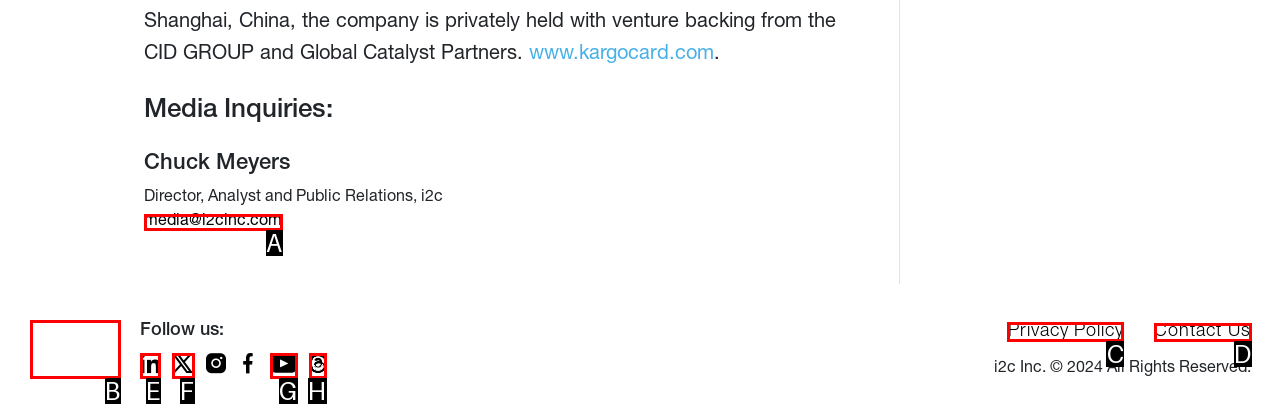Select the option I need to click to accomplish this task: View Privacy Policy
Provide the letter of the selected choice from the given options.

C